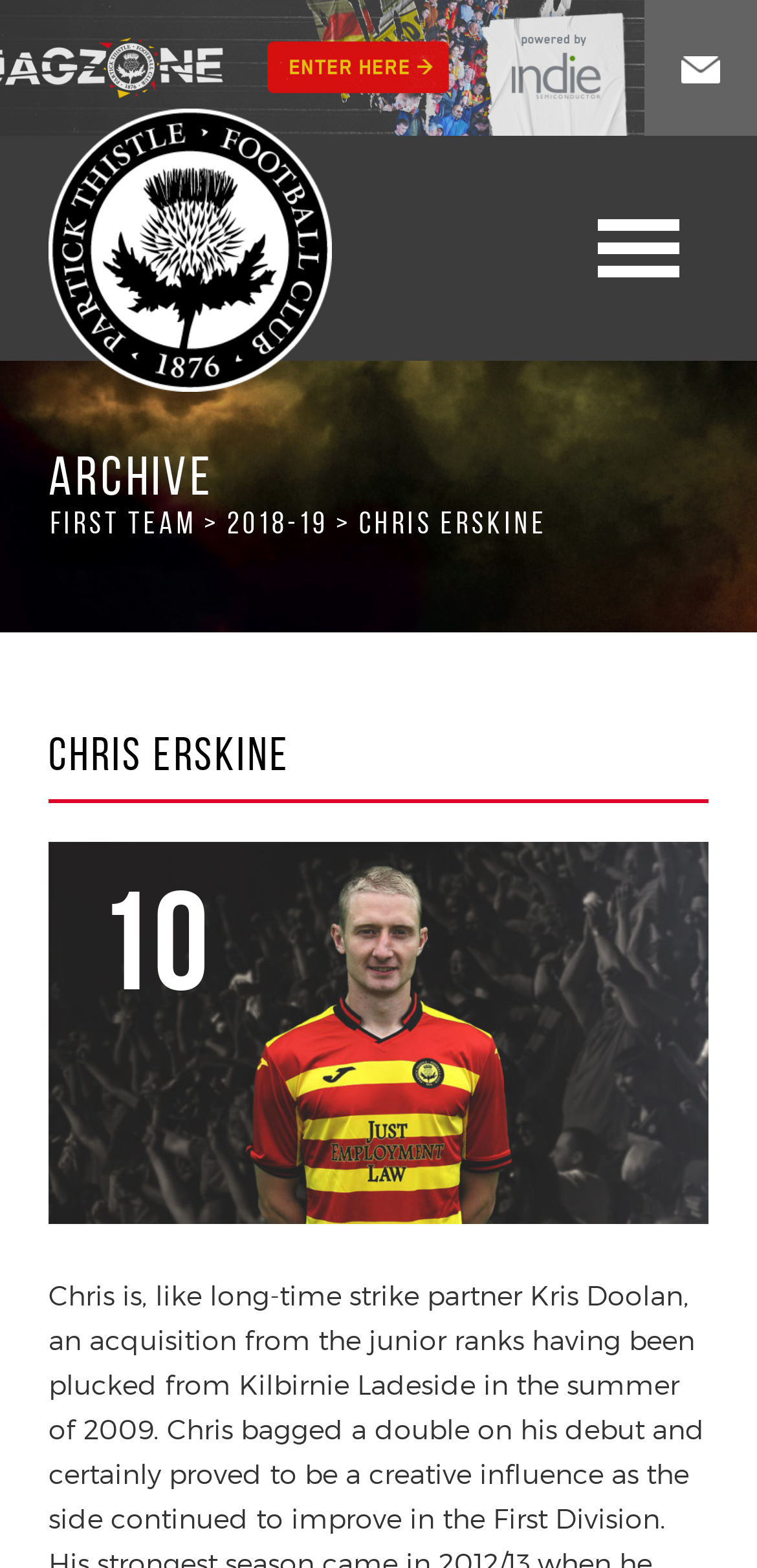Please find the bounding box for the UI element described by: "alt="Partick Thistle FC logo"".

[0.064, 0.087, 0.438, 0.271]